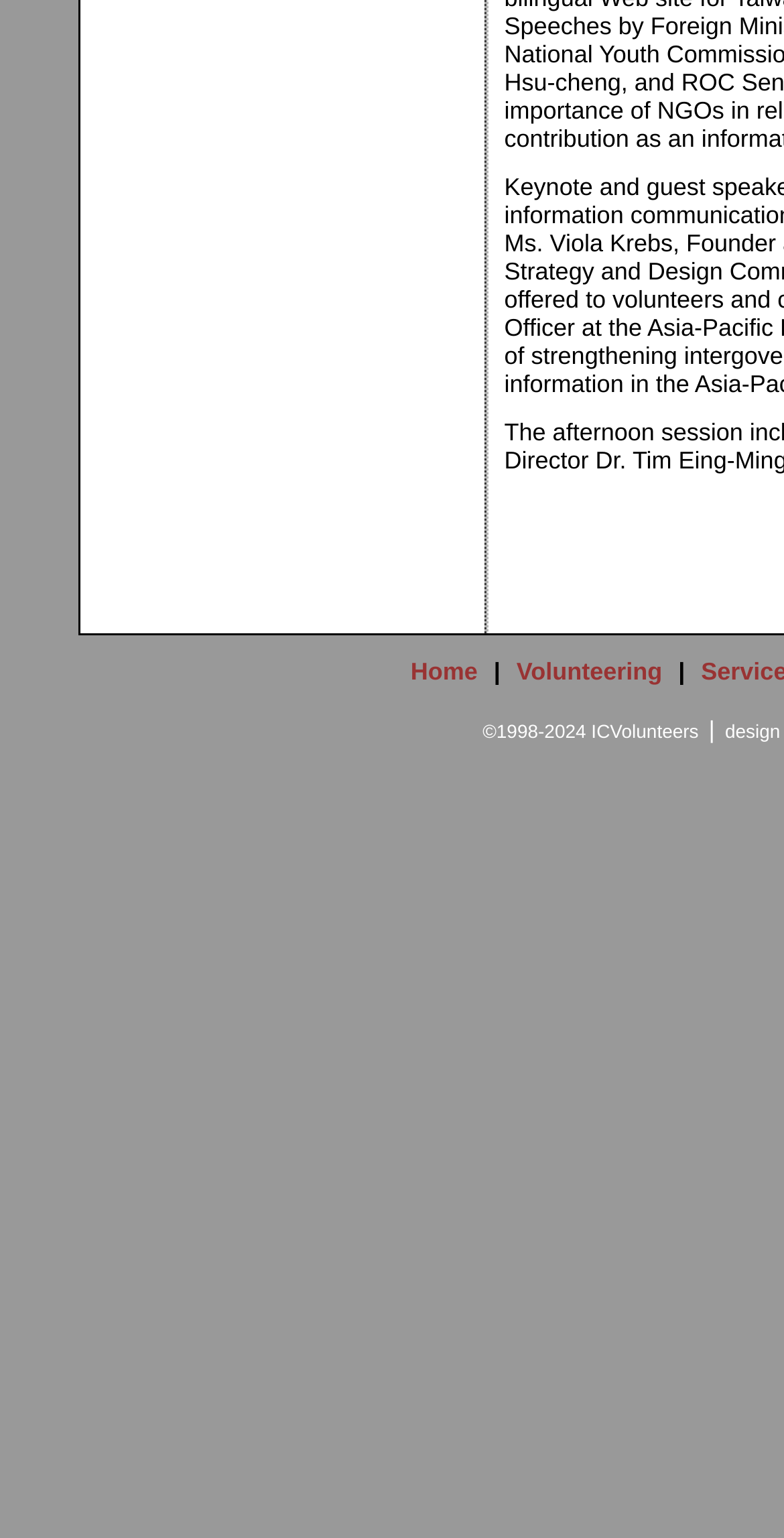Based on the element description: "Volunteering", identify the bounding box coordinates for this UI element. The coordinates must be four float numbers between 0 and 1, listed as [left, top, right, bottom].

[0.659, 0.427, 0.845, 0.446]